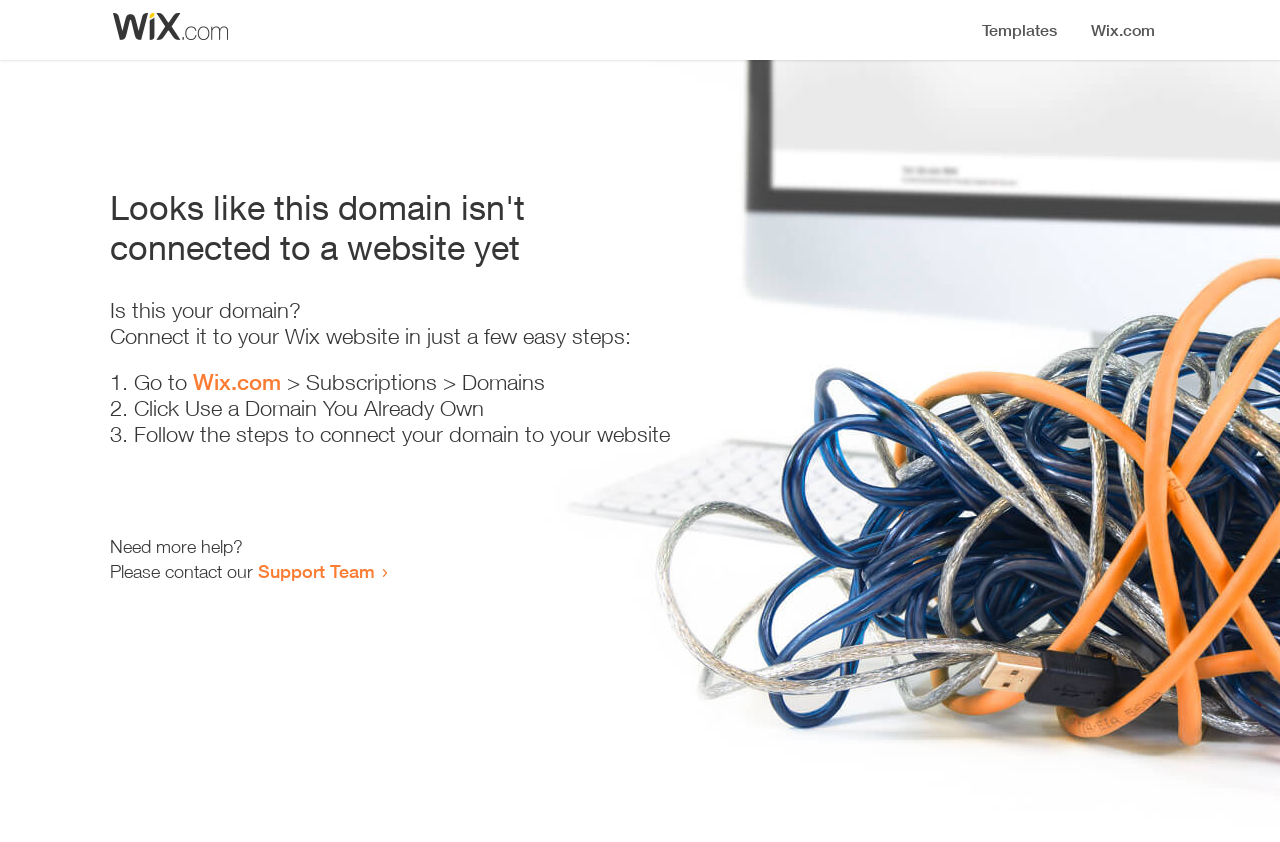Utilize the details in the image to thoroughly answer the following question: What should I do to connect my domain?

The webpage provides a series of steps to connect the domain, which includes going to Wix.com, clicking 'Use a Domain You Already Own', and following the subsequent steps.